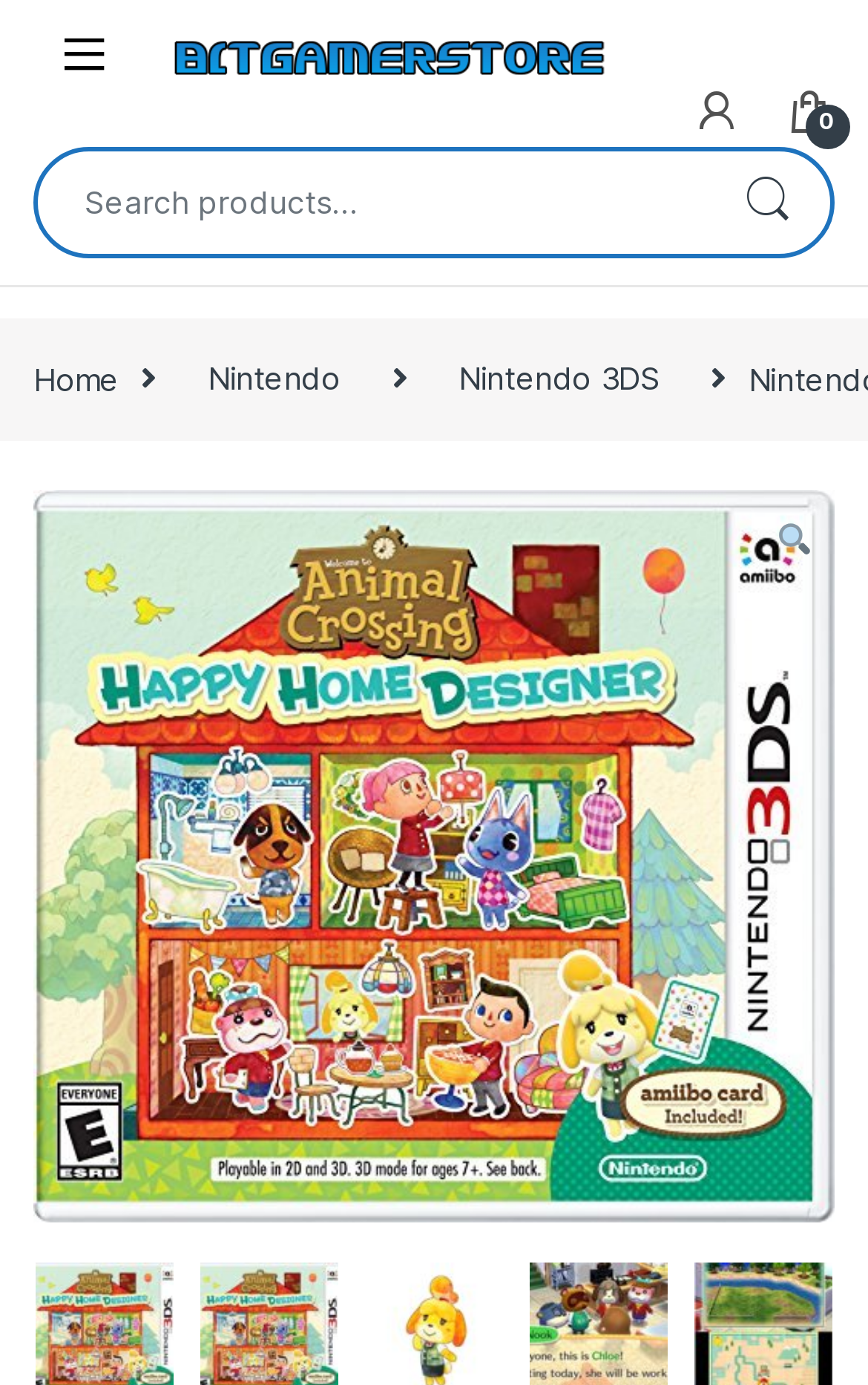Based on the description "Nintendo 3DS", find the bounding box of the specified UI element.

[0.495, 0.244, 0.793, 0.304]